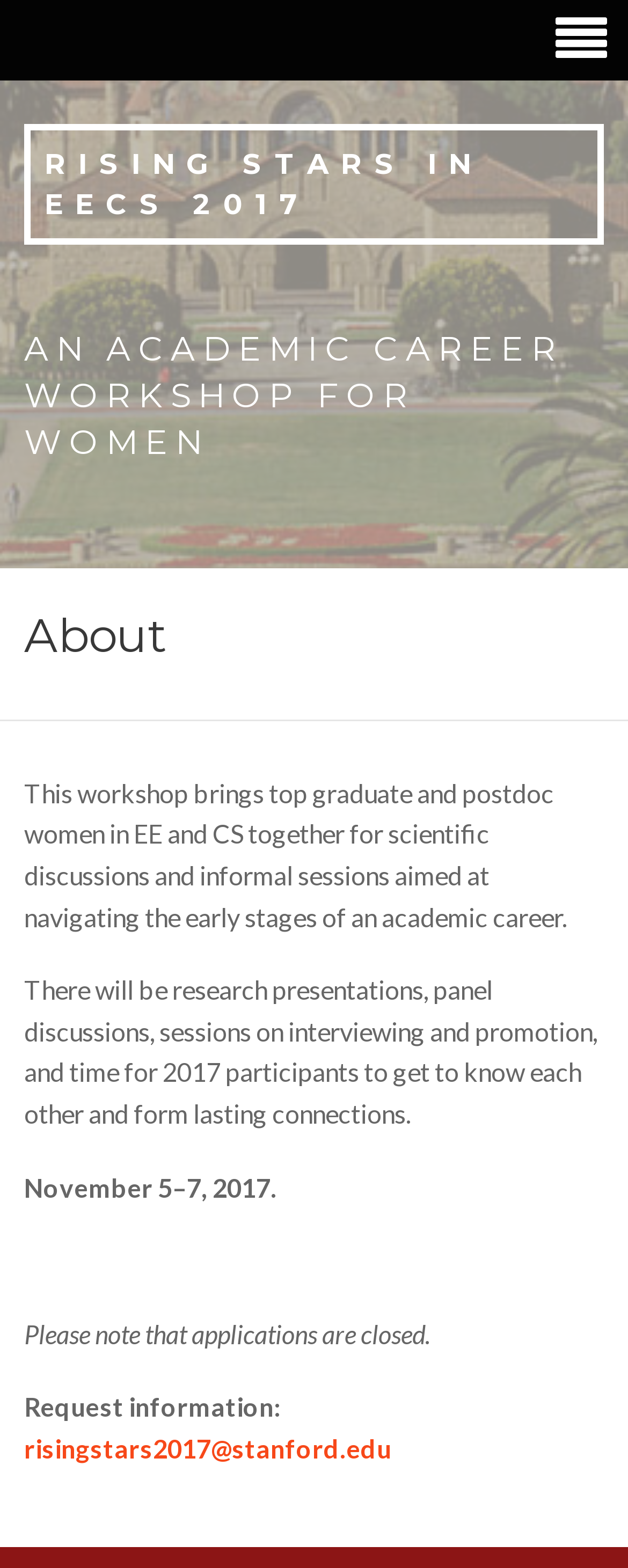Please locate and retrieve the main header text of the webpage.

RISING STARS IN EECS 2017